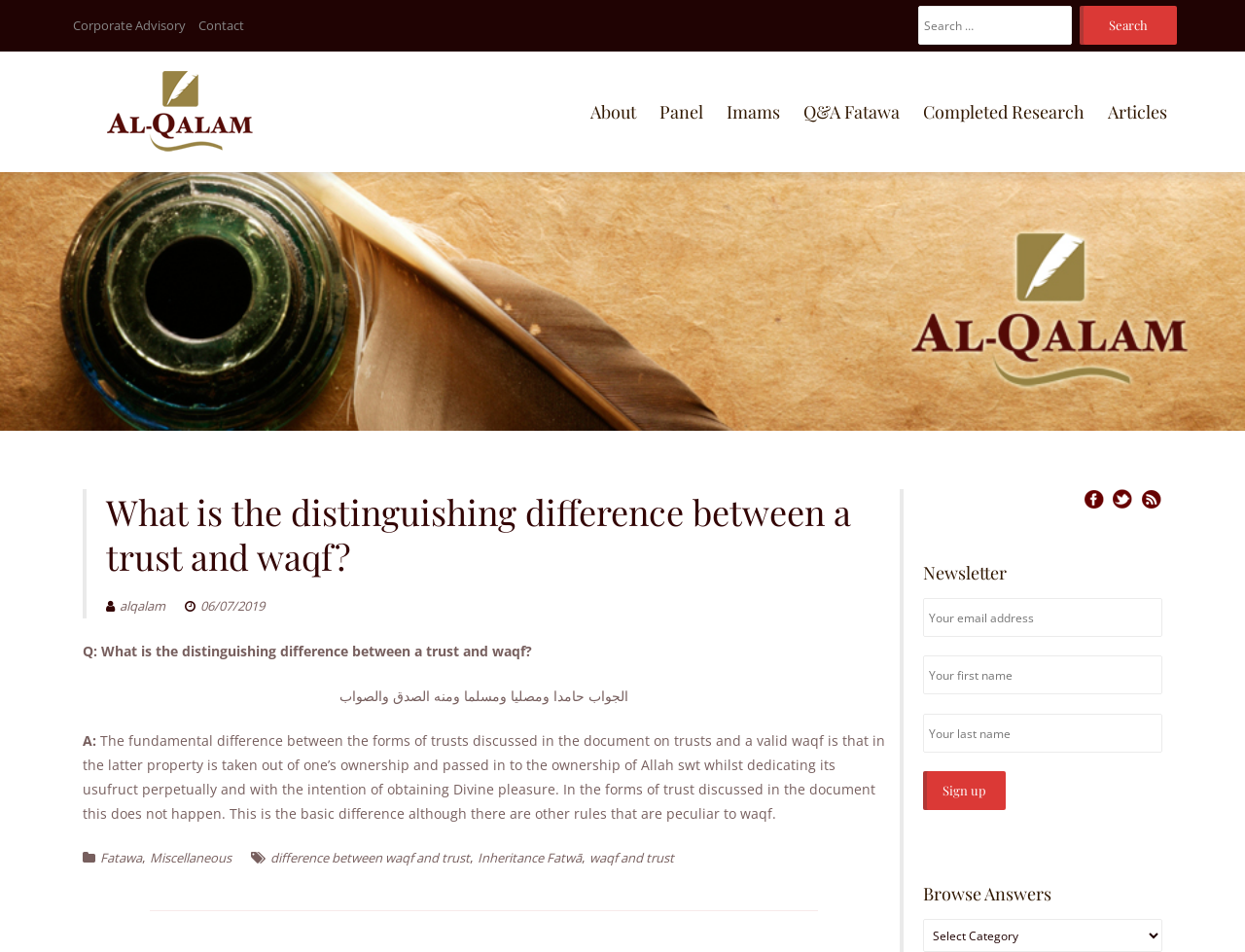Highlight the bounding box coordinates of the region I should click on to meet the following instruction: "Browse answers".

[0.741, 0.965, 0.934, 1.0]